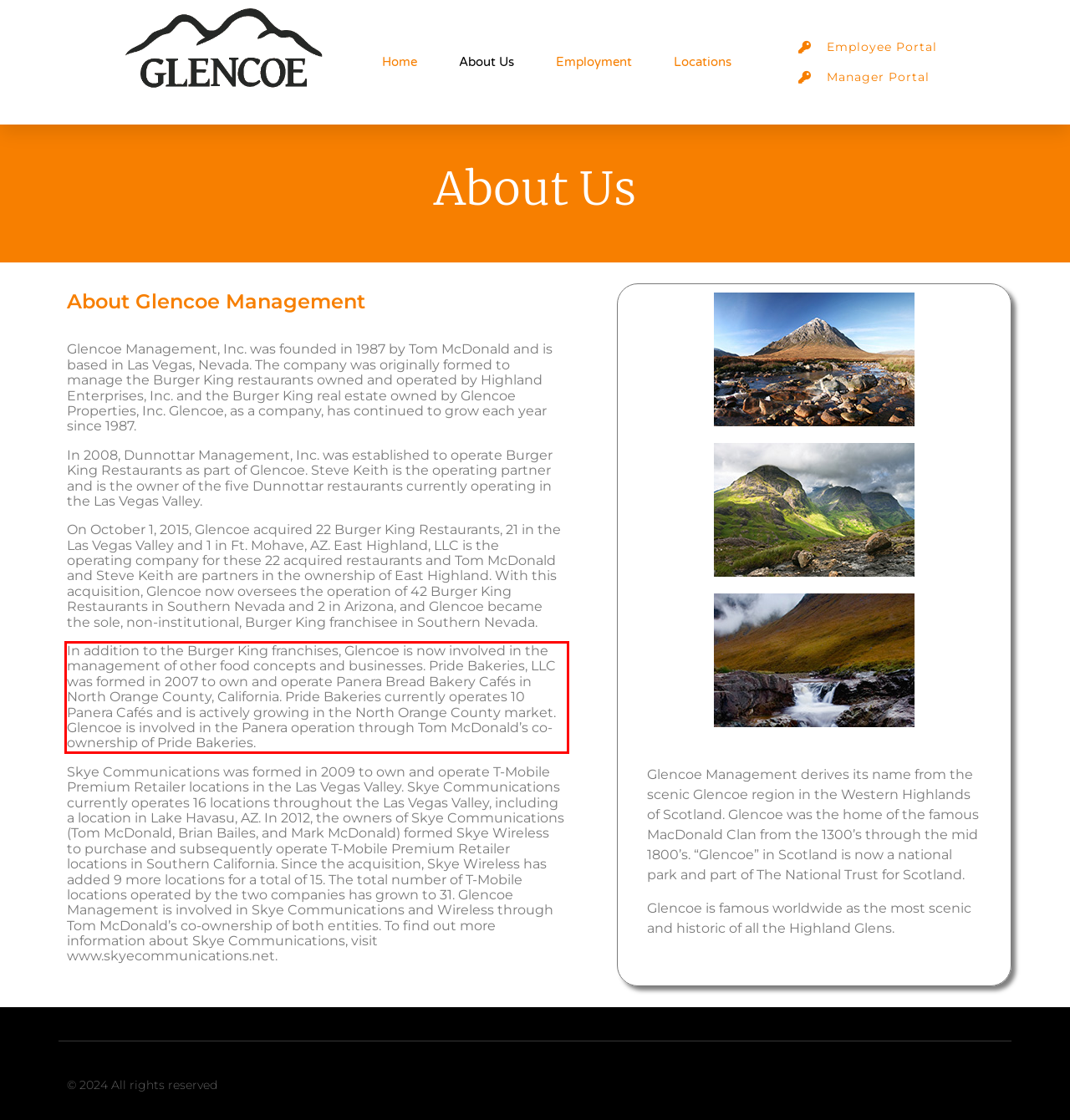The screenshot provided shows a webpage with a red bounding box. Apply OCR to the text within this red bounding box and provide the extracted content.

In addition to the Burger King franchises, Glencoe is now involved in the management of other food concepts and businesses. Pride Bakeries, LLC was formed in 2007 to own and operate Panera Bread Bakery Cafés in North Orange County, California. Pride Bakeries currently operates 10 Panera Cafés and is actively growing in the North Orange County market. Glencoe is involved in the Panera operation through Tom McDonald’s co-ownership of Pride Bakeries.